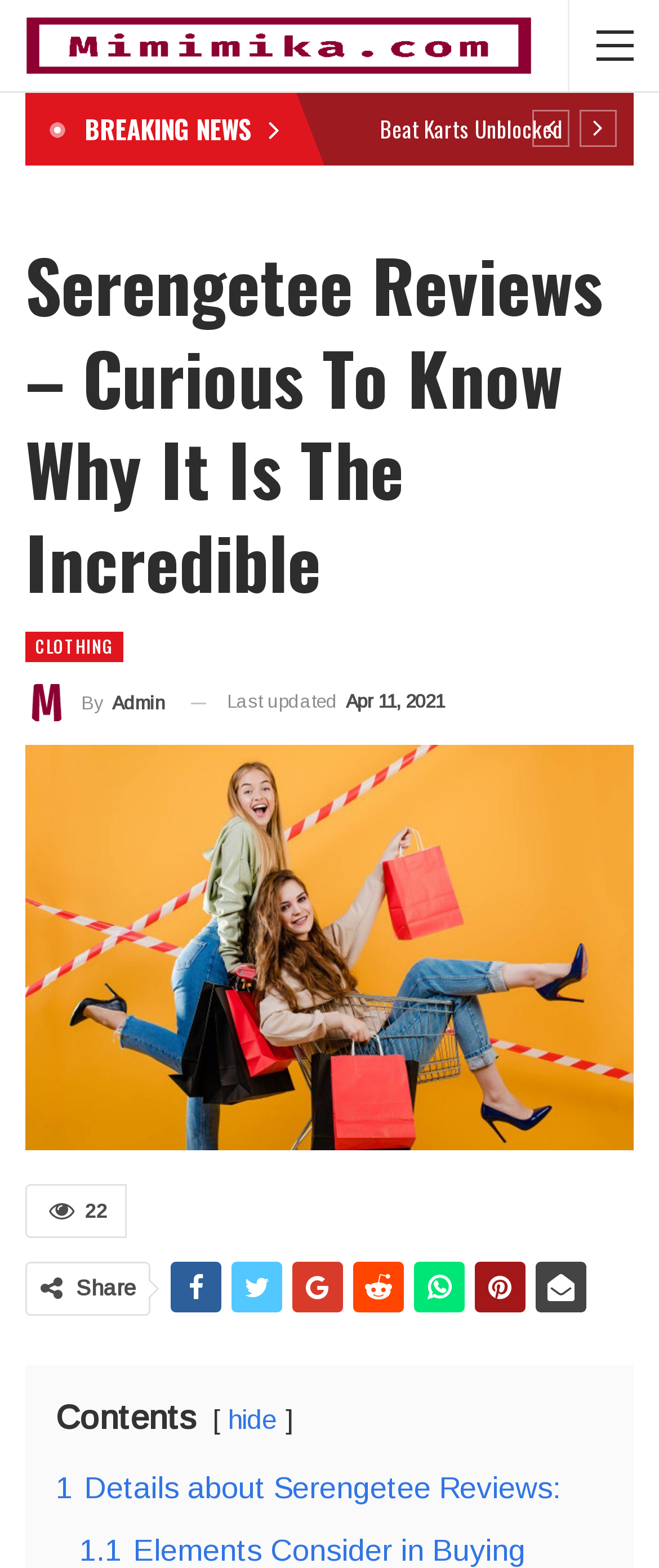Give a concise answer of one word or phrase to the question: 
How many social media sharing options are available?

6